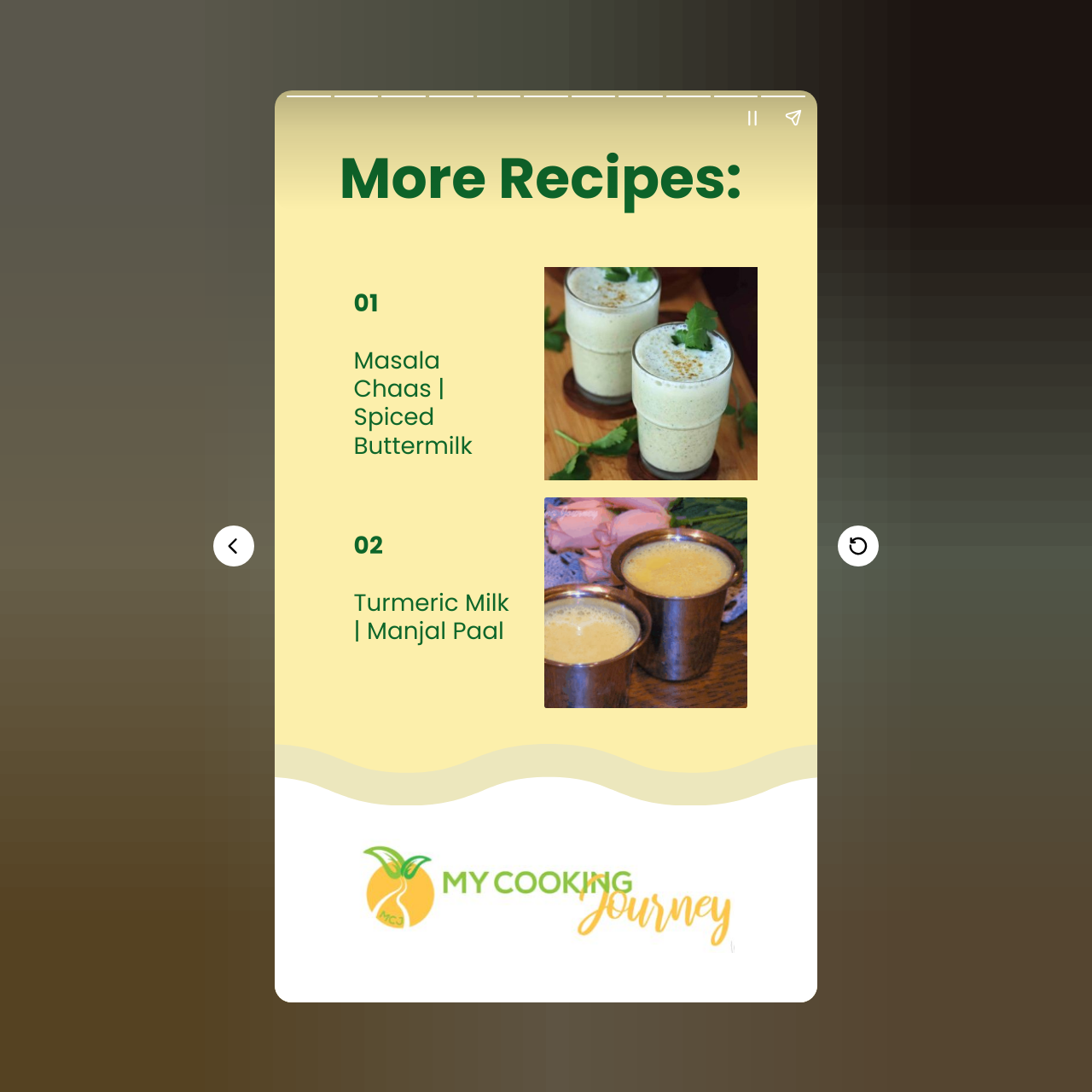What is the name of the recipe?
Please answer the question with a single word or phrase, referencing the image.

Sabudana Khichdi